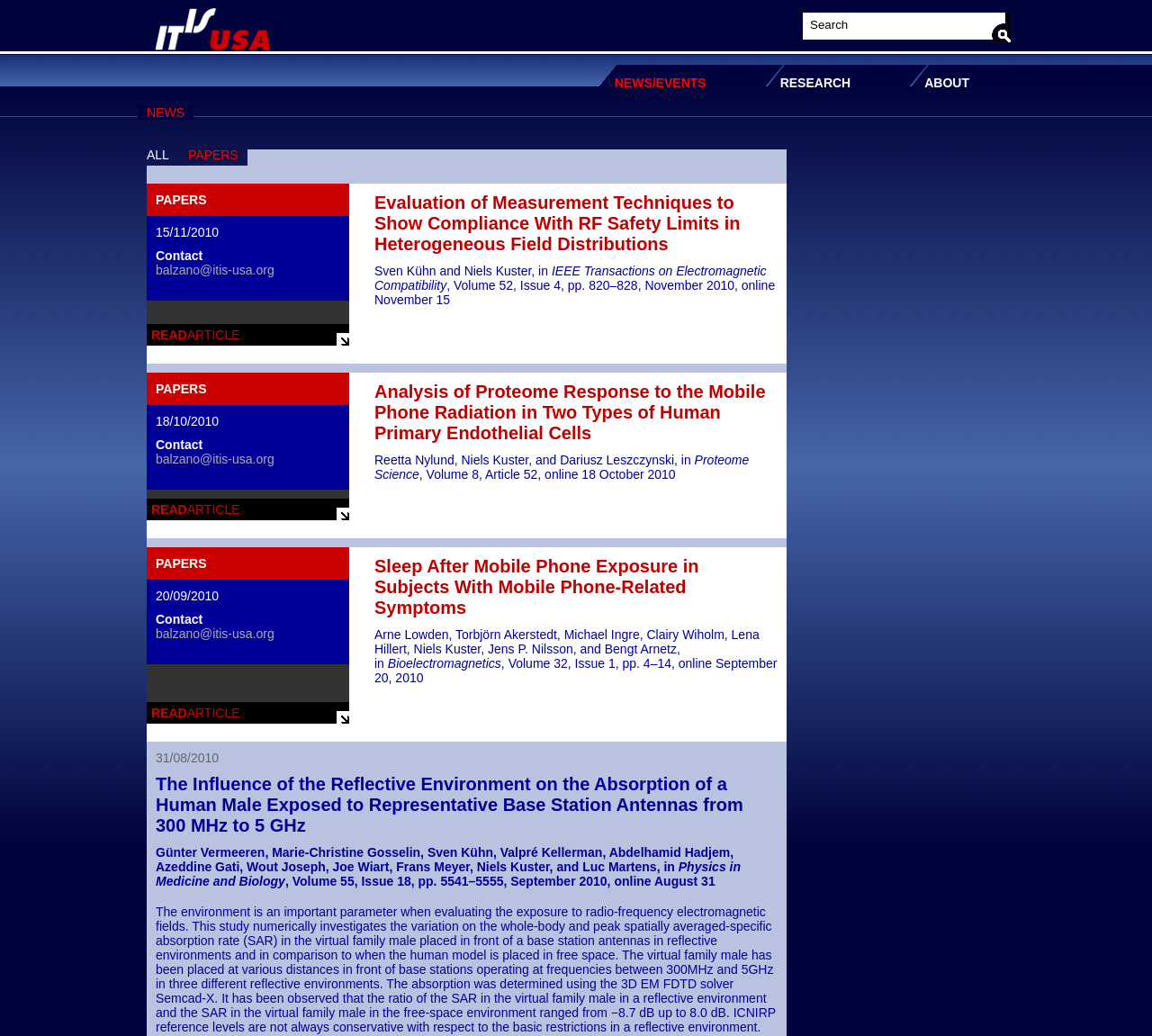What is the name of the 3D EM FDTD solver used in the study?
Using the image, respond with a single word or phrase.

Semcad-X